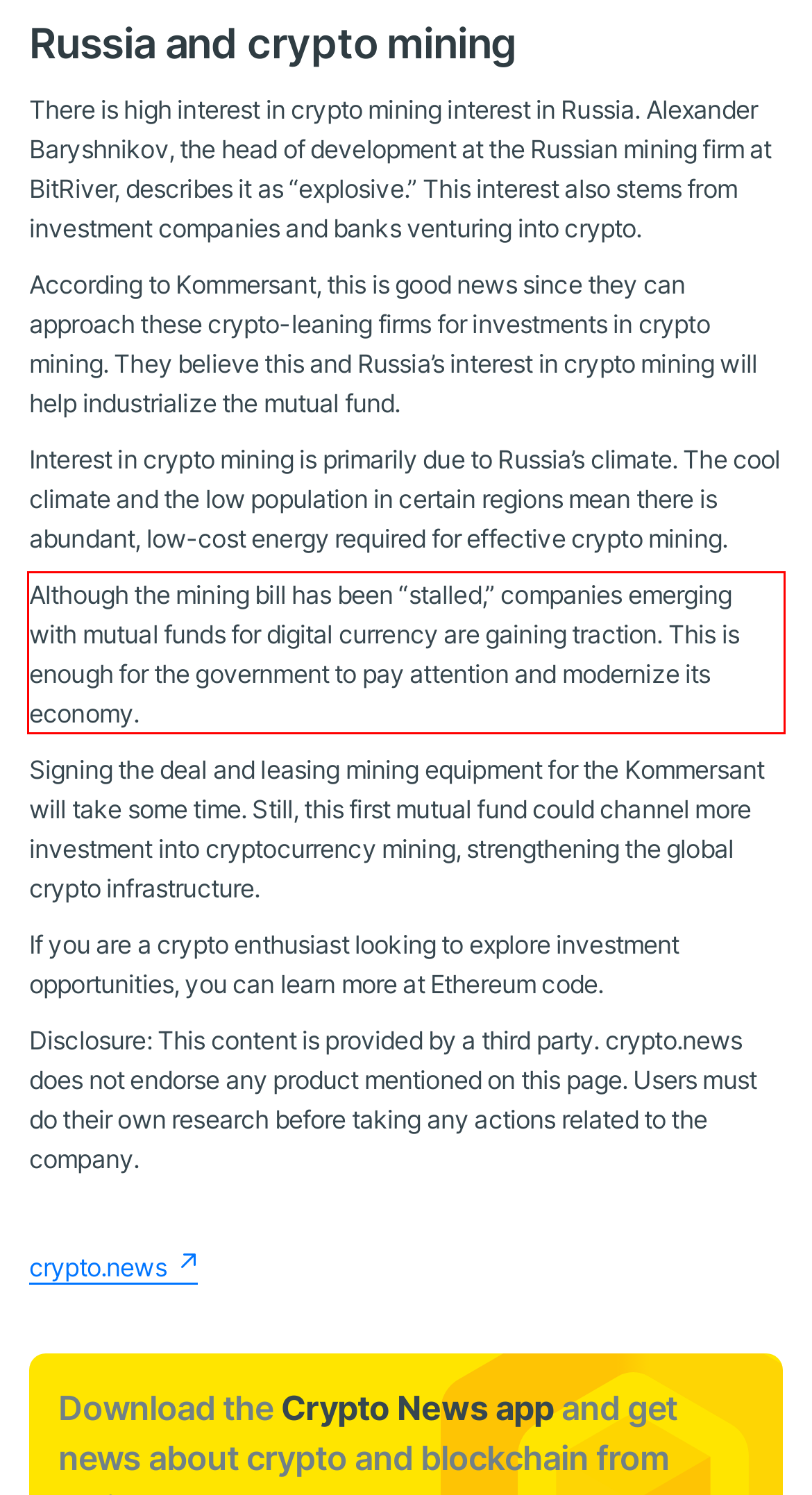Please take the screenshot of the webpage, find the red bounding box, and generate the text content that is within this red bounding box.

Although the mining bill has been “stalled,” companies emerging with mutual funds for digital currency are gaining traction. This is enough for the government to pay attention and modernize its economy.